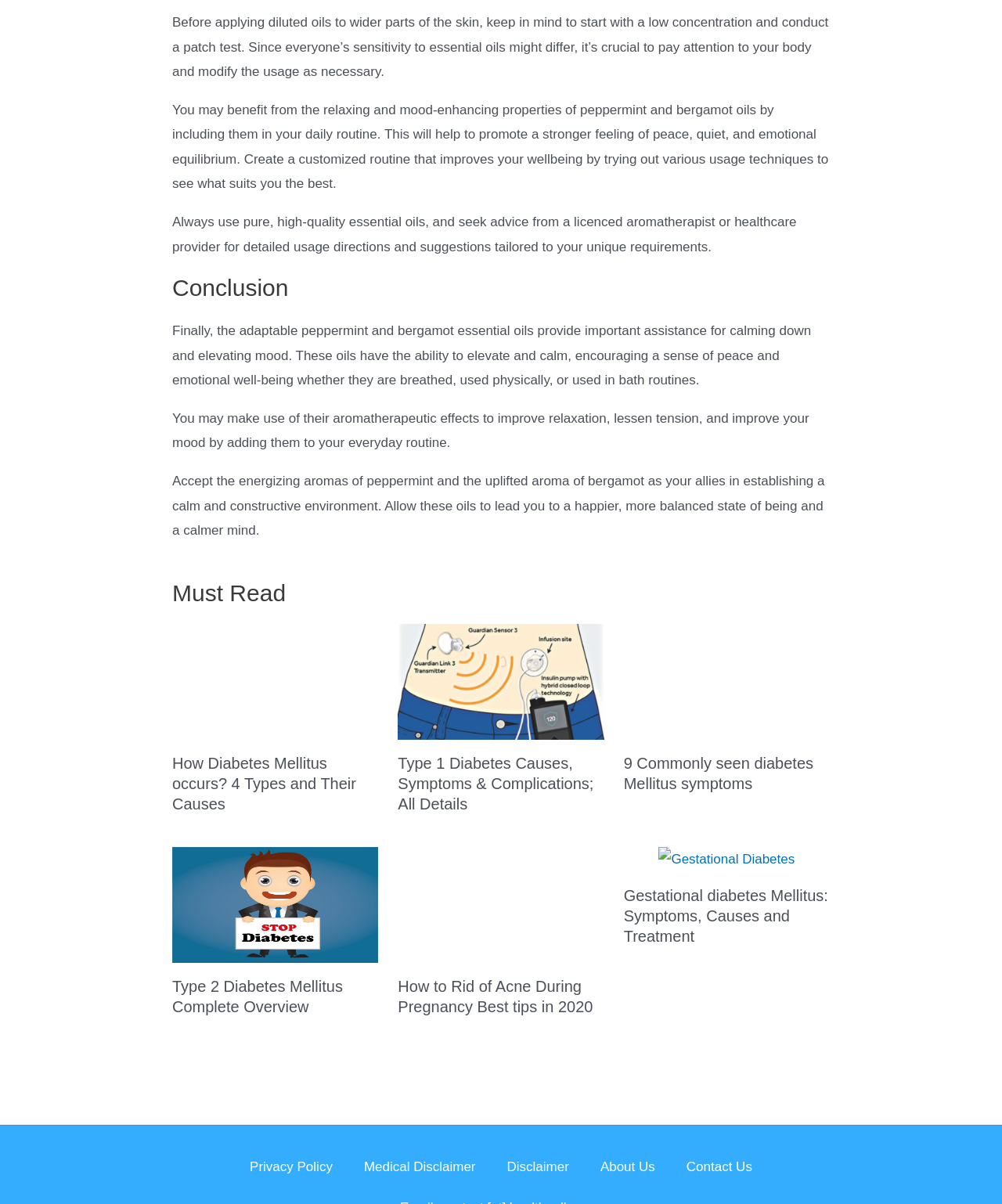Determine the bounding box coordinates for the UI element with the following description: "Medical Disclaimer". The coordinates should be four float numbers between 0 and 1, represented as [left, top, right, bottom].

[0.348, 0.954, 0.49, 0.984]